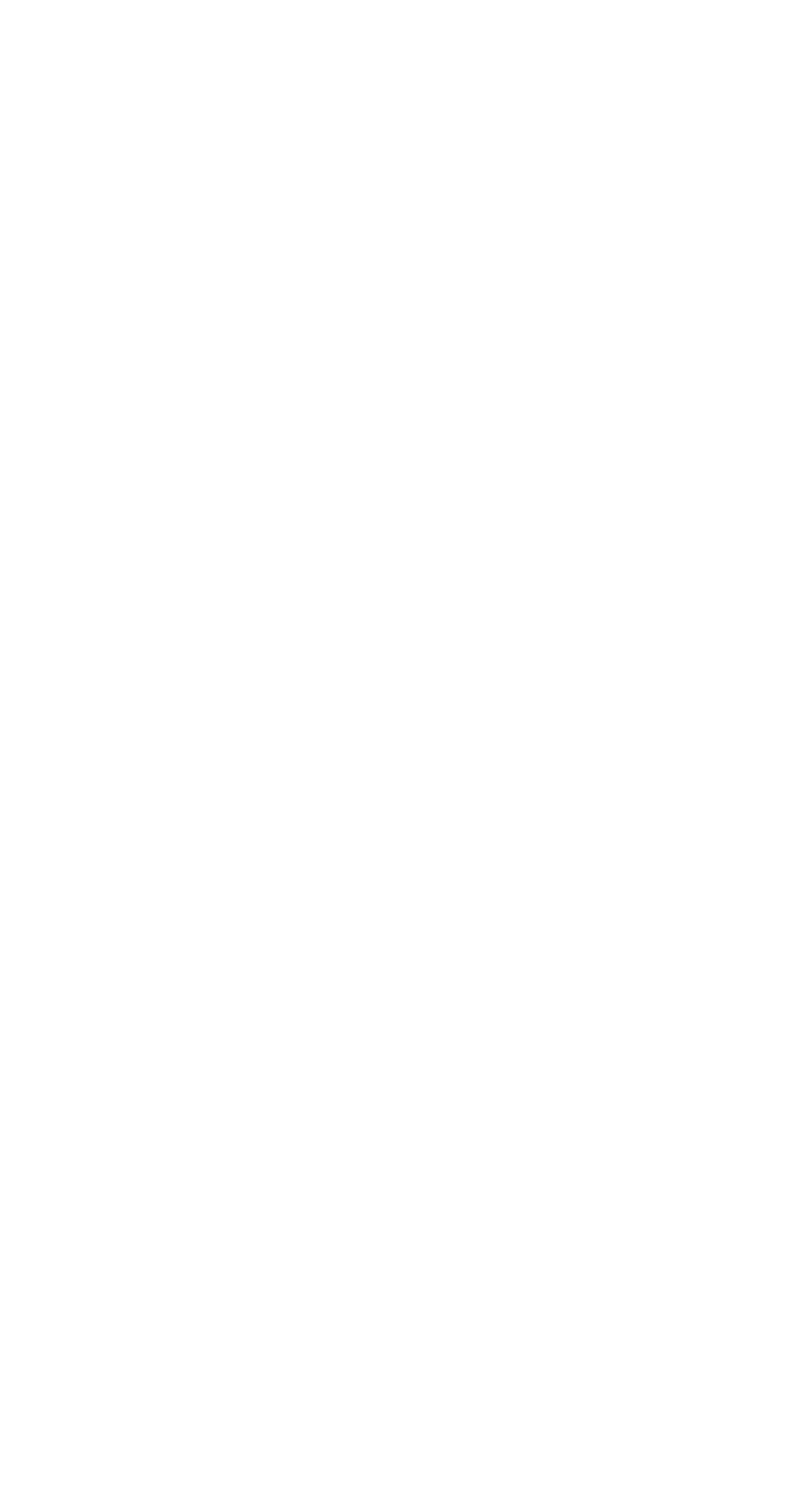How many articles are on this webpage? Look at the image and give a one-word or short phrase answer.

2